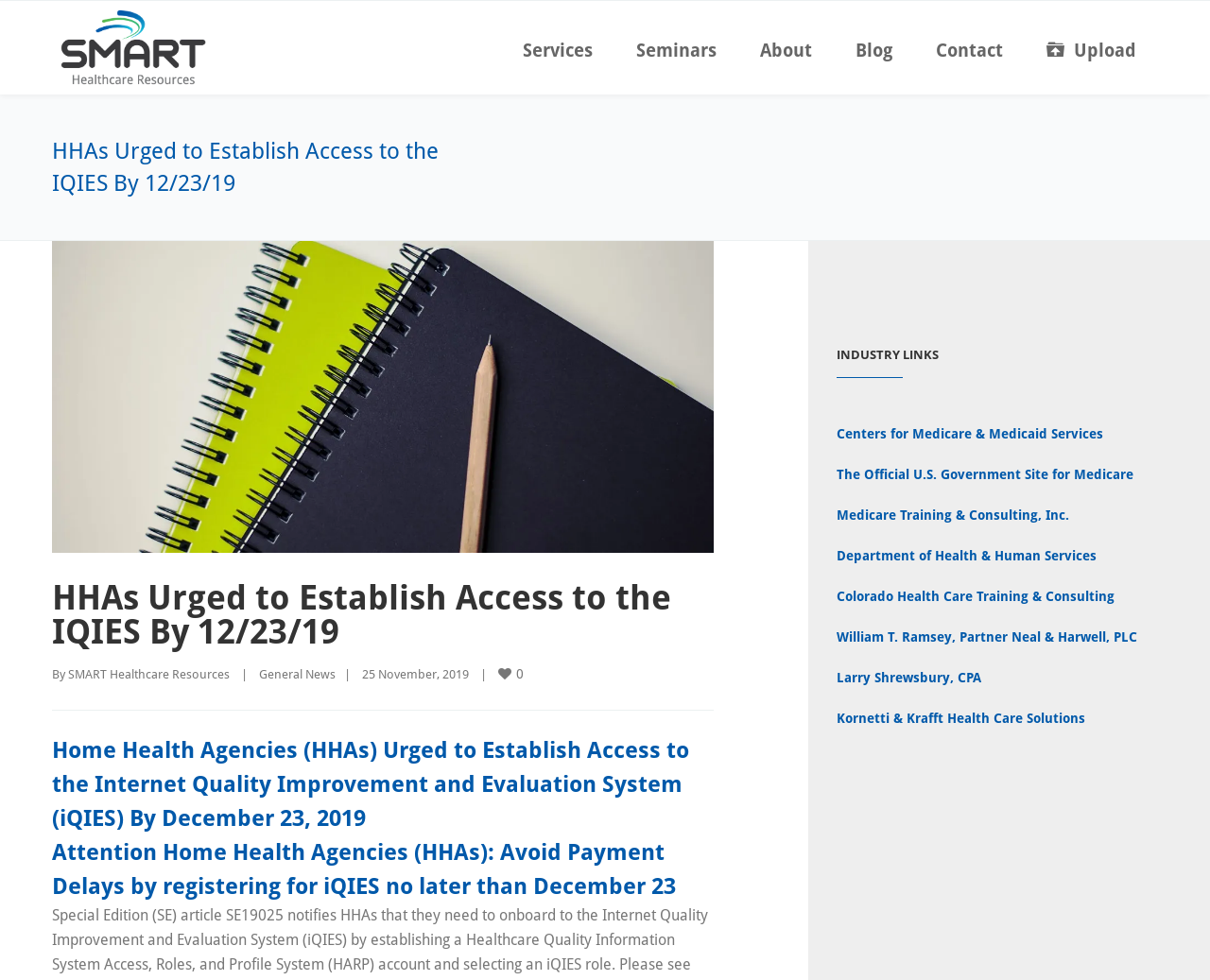Please answer the following question using a single word or phrase: 
What is the deadline for HHAs to establish access to iQIES?

December 23, 2019